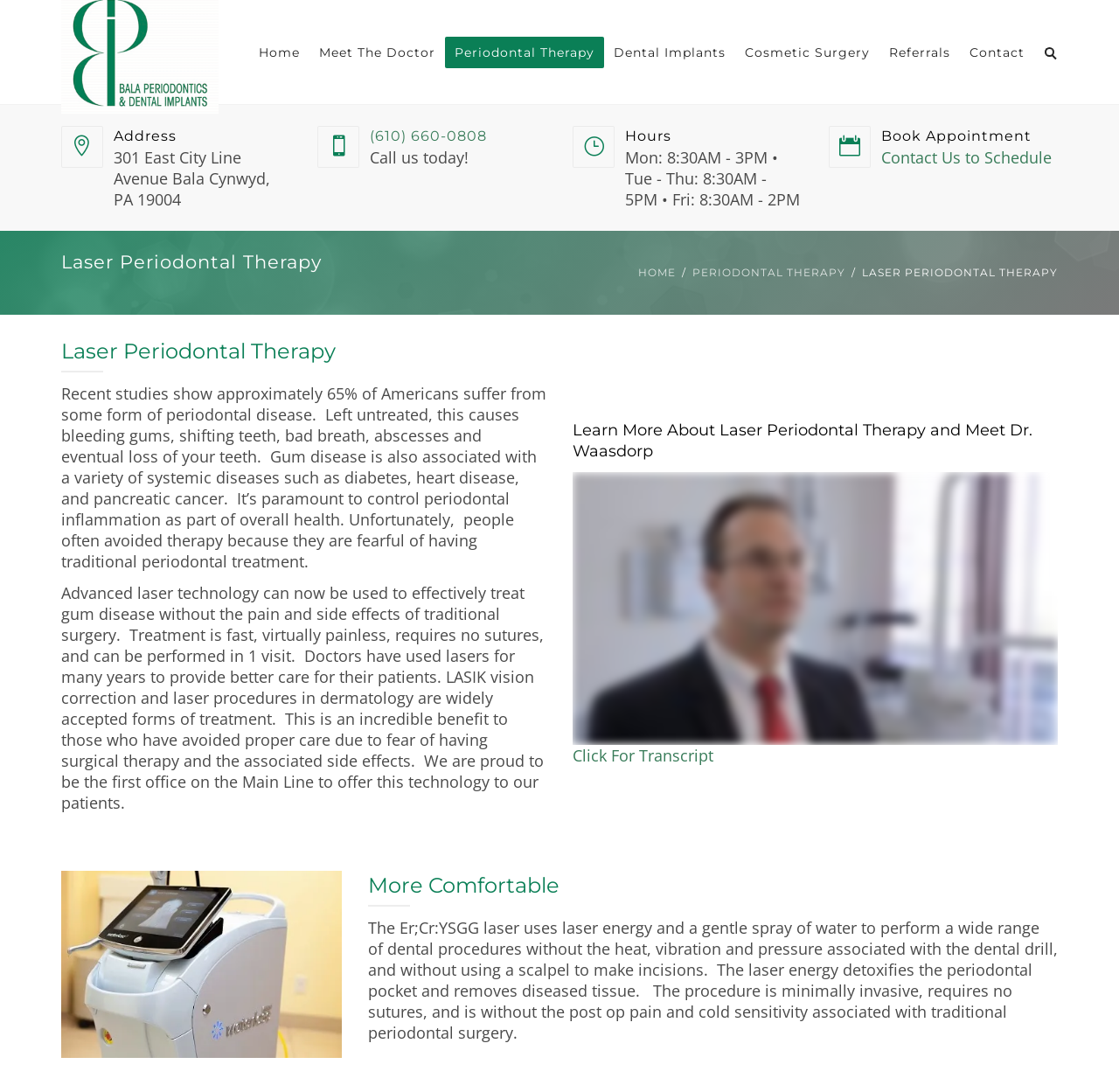Determine the coordinates of the bounding box that should be clicked to complete the instruction: "Click on the 'FEATURED' link". The coordinates should be represented by four float numbers between 0 and 1: [left, top, right, bottom].

None